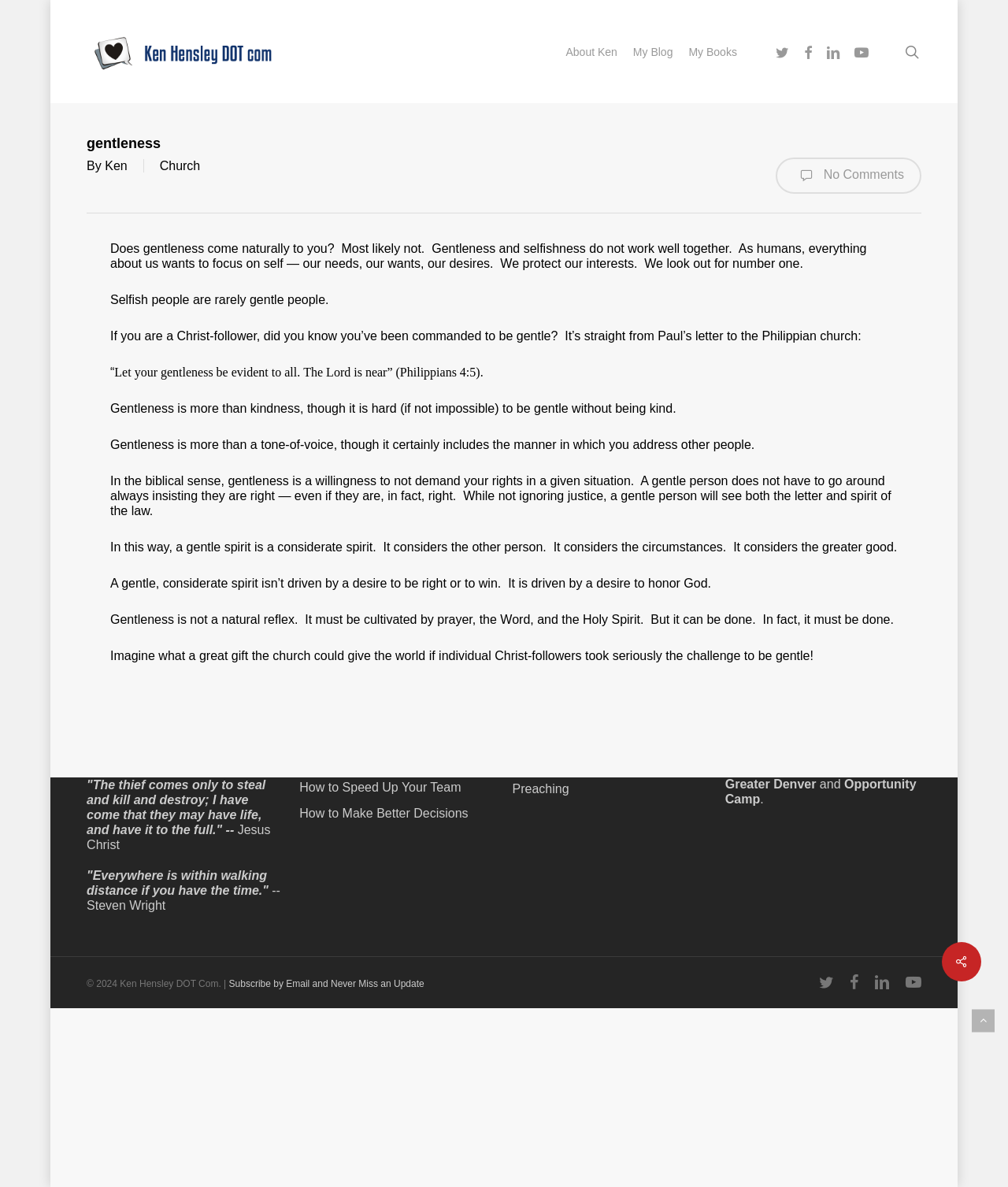What is the title of the first article?
Look at the image and answer with only one word or phrase.

gentleness